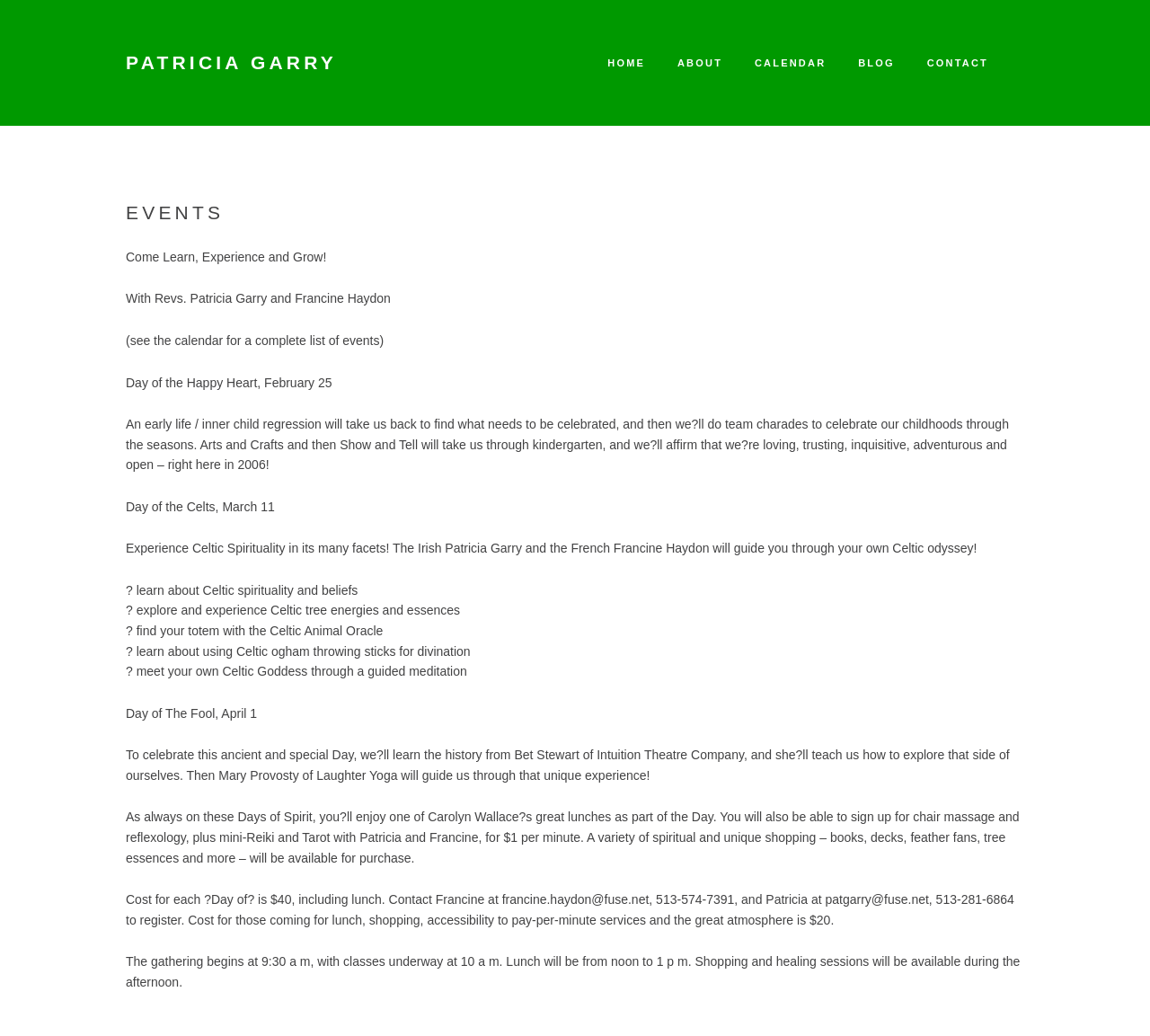Provide a brief response to the question below using one word or phrase:
How many events are listed on this page?

3